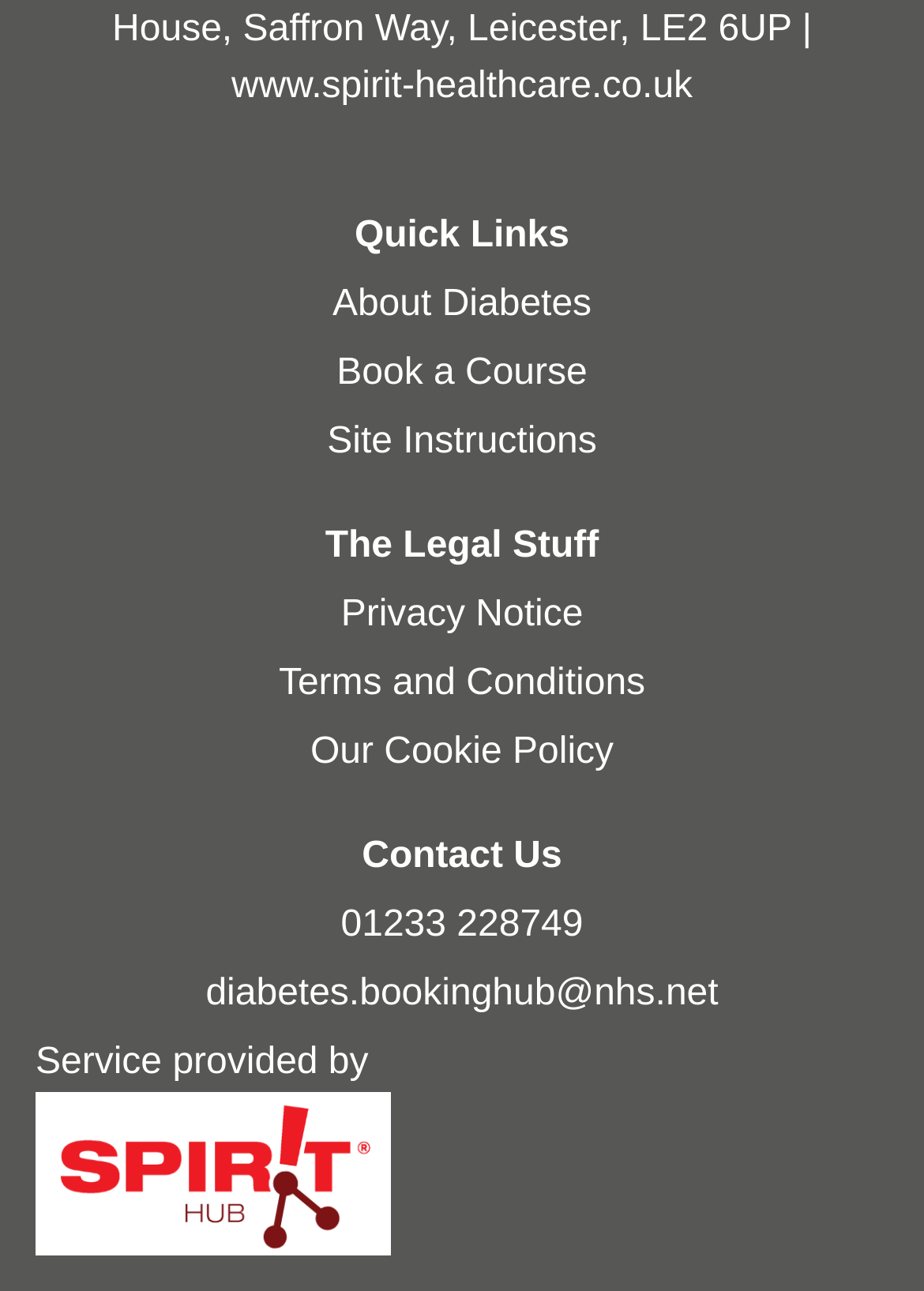What is the phone number to contact?
Look at the image and respond with a single word or a short phrase.

01233 228749